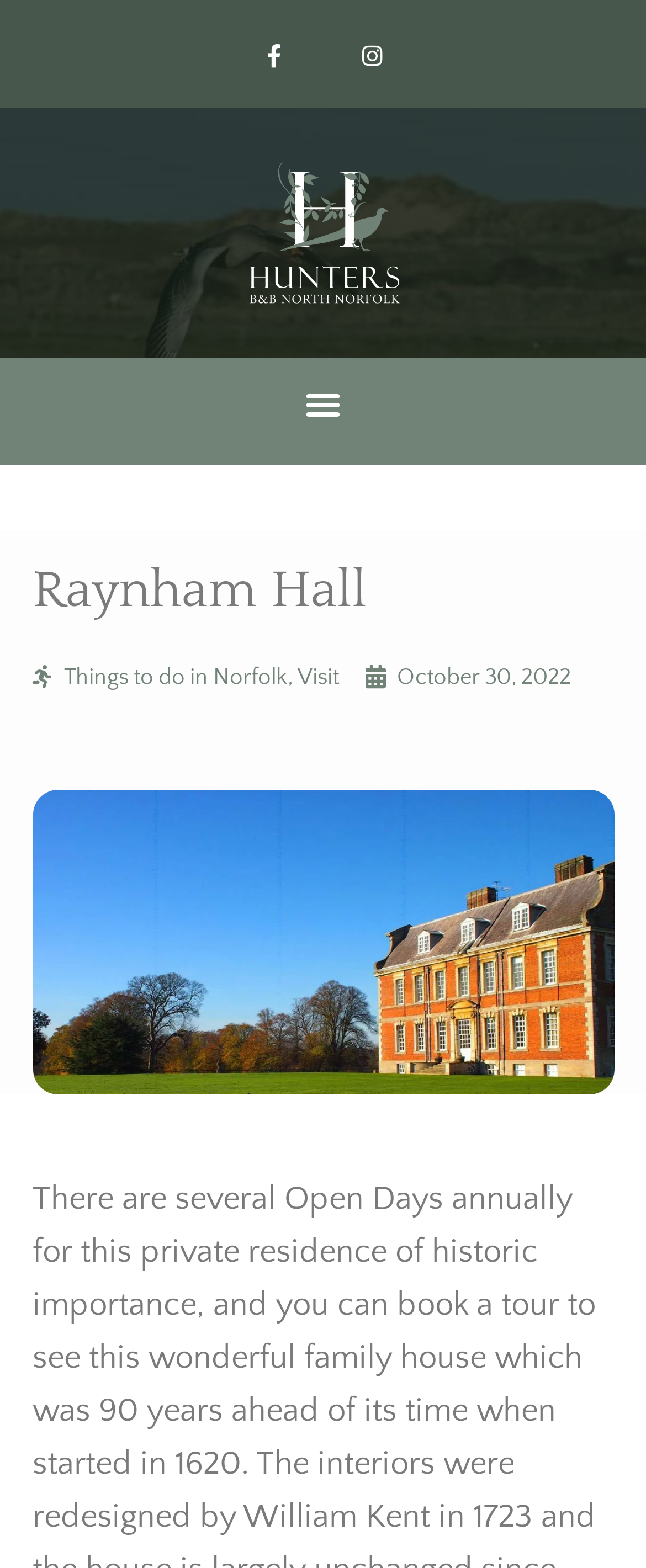What is the current date?
Based on the visual information, provide a detailed and comprehensive answer.

I found the answer by looking at the link element with the text 'October 30, 2022' which is likely to be the current date.